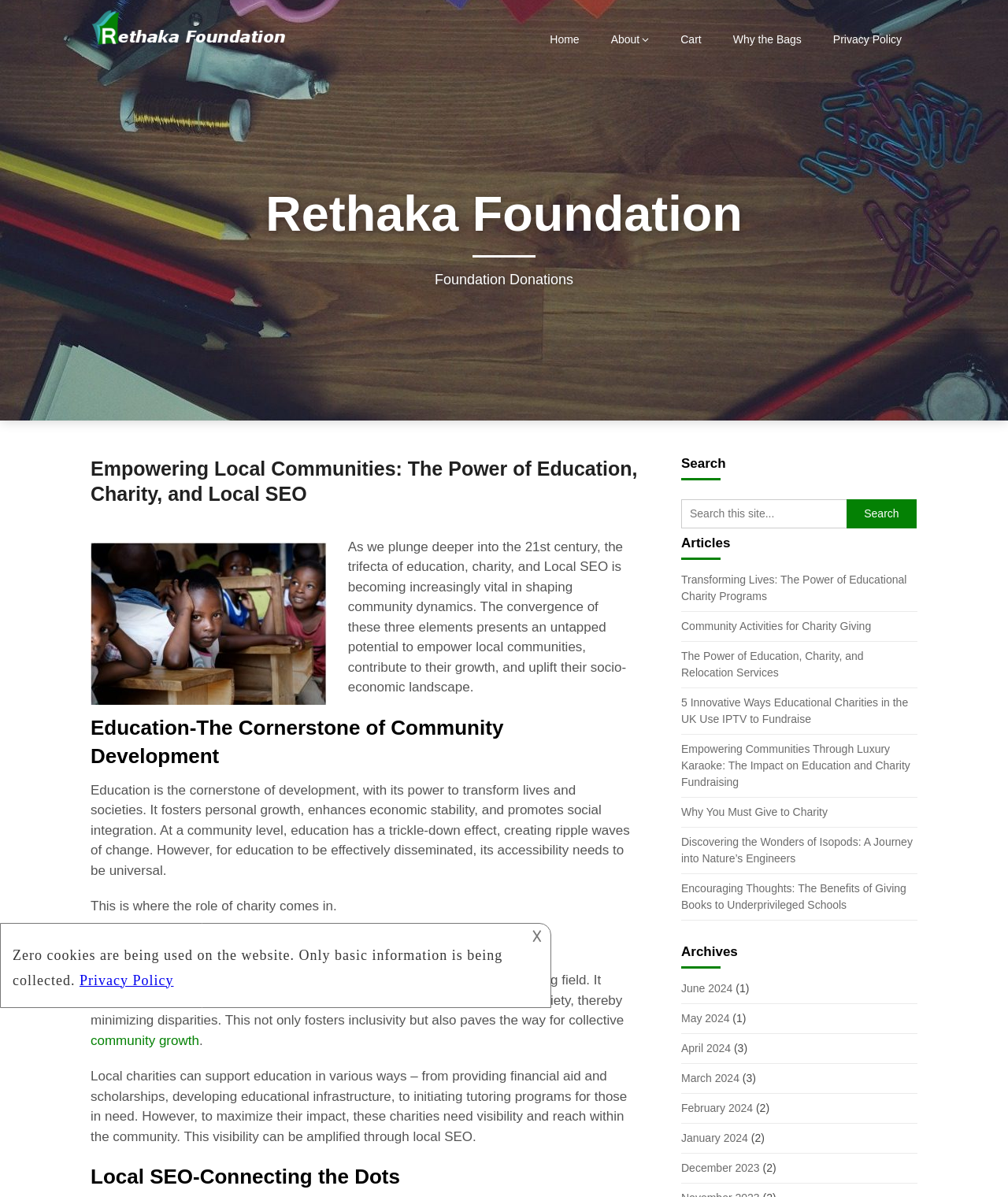Using the information in the image, could you please answer the following question in detail:
What is the purpose of local SEO?

The webpage mentions that local SEO is essential in connecting the dots, amplifying the visibility and reach of local charities within the community, thereby maximizing their impact.